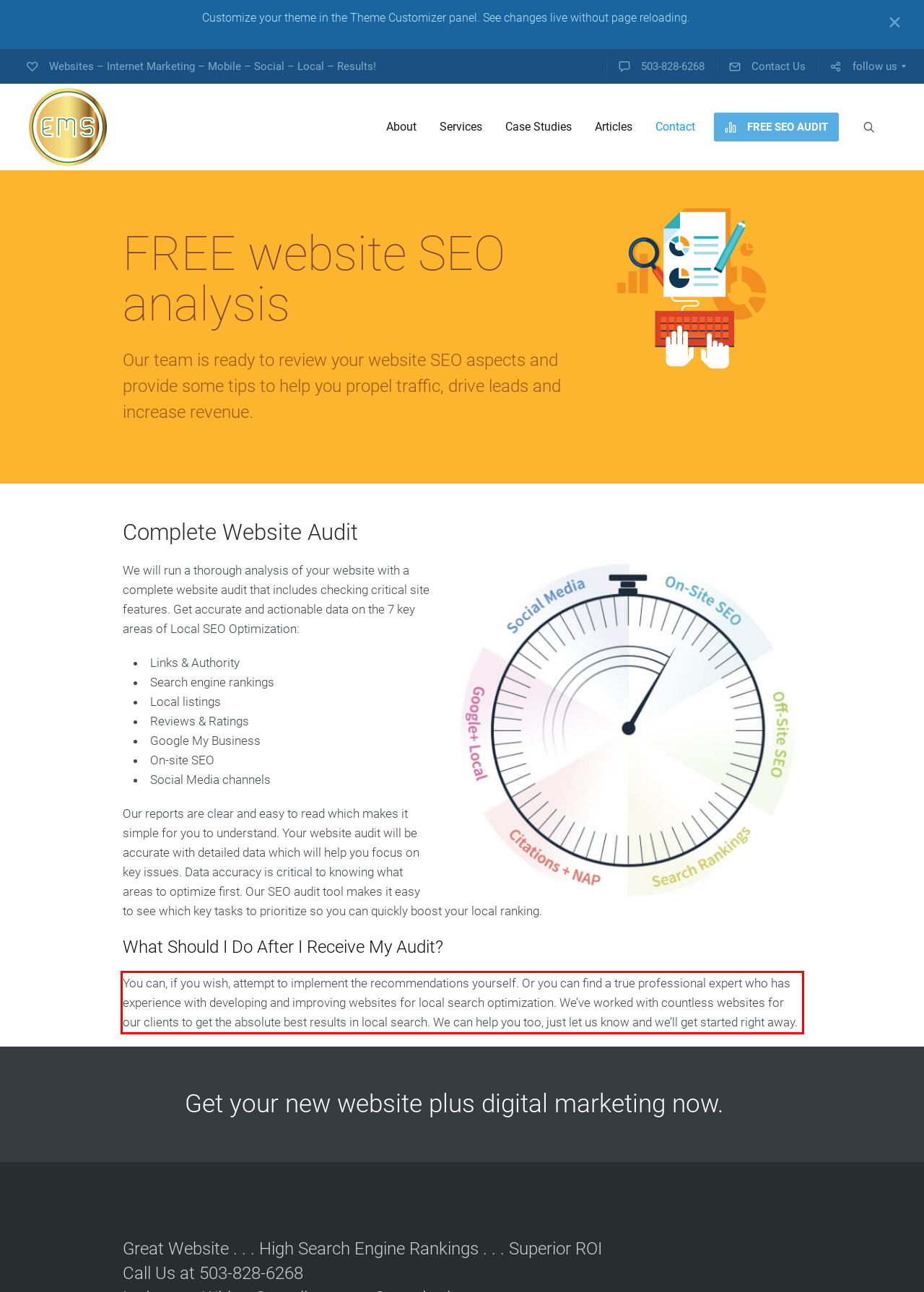Please identify and extract the text from the UI element that is surrounded by a red bounding box in the provided webpage screenshot.

You can, if you wish, attempt to implement the recommendations yourself. Or you can find a true professional expert who has experience with developing and improving websites for local search optimization. We’ve worked with countless websites for our clients to get the absolute best results in local search. We can help you too, just let us know and we’ll get started right away.